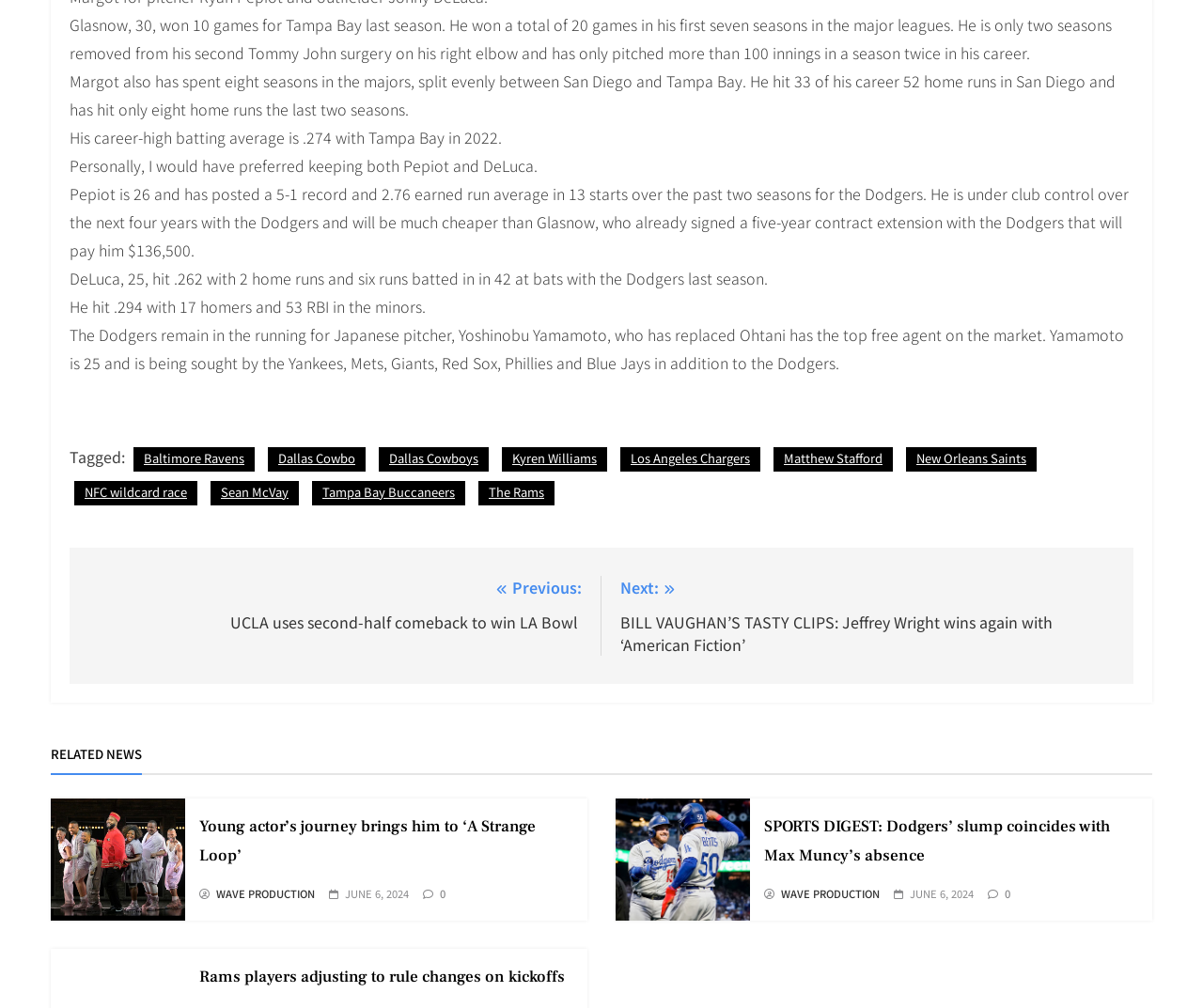What is the name of the actor who brings him to ‘A Strange Loop’?
Using the visual information, answer the question in a single word or phrase.

Young actor